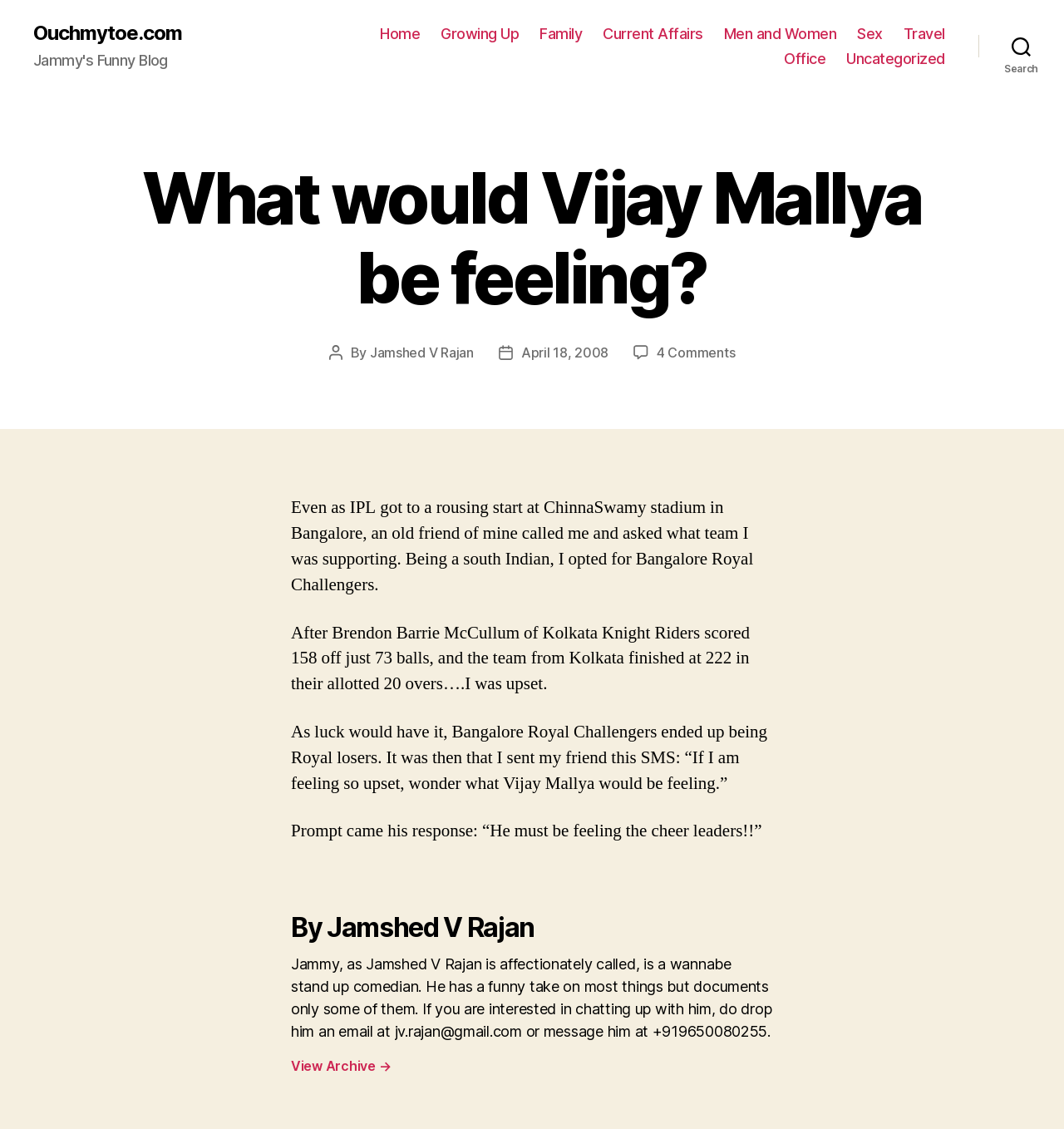Please identify the bounding box coordinates of the area I need to click to accomplish the following instruction: "Click on the Home link".

[0.357, 0.022, 0.395, 0.038]